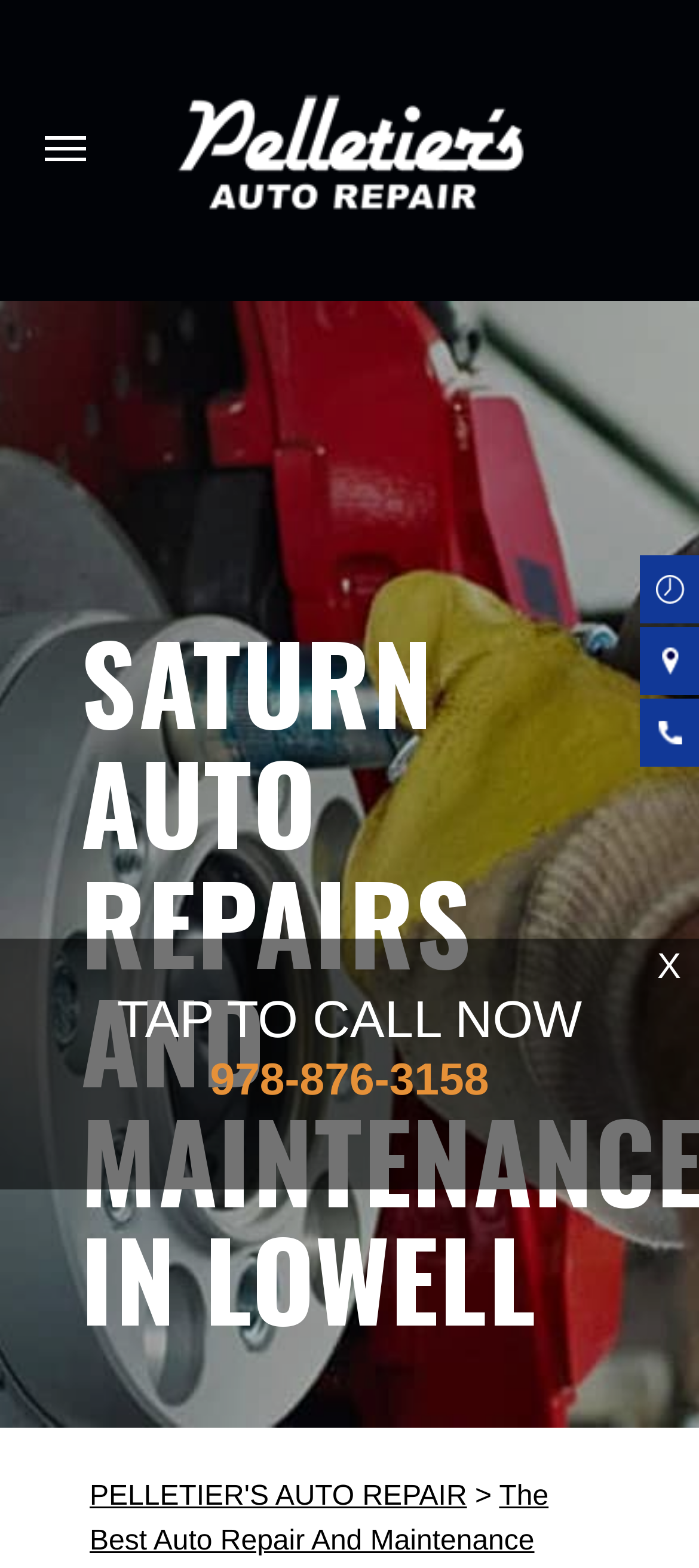Give a detailed account of the webpage's layout and content.

The webpage is about Saturn Auto Repair in Lowell, with a prominent logo image at the top center of the page. Below the logo, there is a large background image that spans the entire width of the page. 

At the top right corner, there are three small images: a clock, a location icon, and a phone icon, each with a corresponding link. 

The main content of the page starts with a large heading that reads "SATURN AUTO REPAIRS AND MAINTENANCE IN LOWELL", which is centered on the page. 

Below the heading, there is a link to "PELLETIER'S AUTO REPAIR" followed by a greater-than symbol. 

The page also features a call-to-action button "TAP TO CALL NOW 978-876-3158" that spans the entire width of the page, located near the bottom. At the bottom right corner, there is a small "X" link. 

At the top left corner, there is an "open-navigation-button" link, and the page also has a logo image link at the top center.